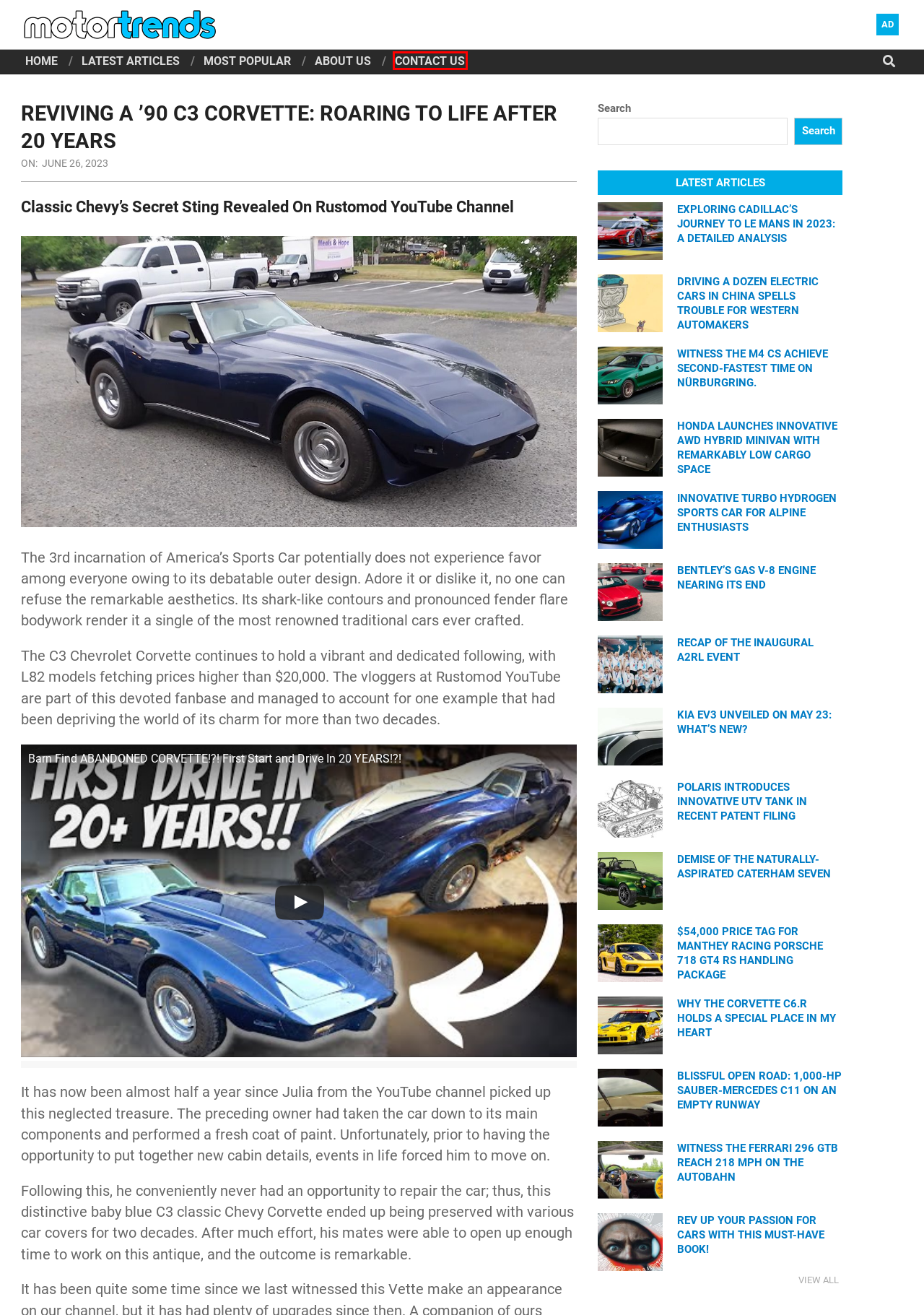You have a screenshot of a webpage with a red bounding box around an element. Choose the best matching webpage description that would appear after clicking the highlighted element. Here are the candidates:
A. Driving a Dozen Electric Cars in China Spells Trouble for Western Automakers | MotorTrends
B. Recap of the Inaugural A2RL Event | MotorTrends
C. Why the Corvette C6.R Holds a Special Place in My Heart | MotorTrends
D. Polaris Introduces Innovative UTV Tank in Recent Patent Filing | MotorTrends
E. Contact Us | MotorTrends
F. Demise of the Naturally-Aspirated Caterham Seven | MotorTrends
G. $54,000 Price Tag for Manthey Racing Porsche 718 GT4 RS Handling Package | MotorTrends
H. About Us | MotorTrends

E